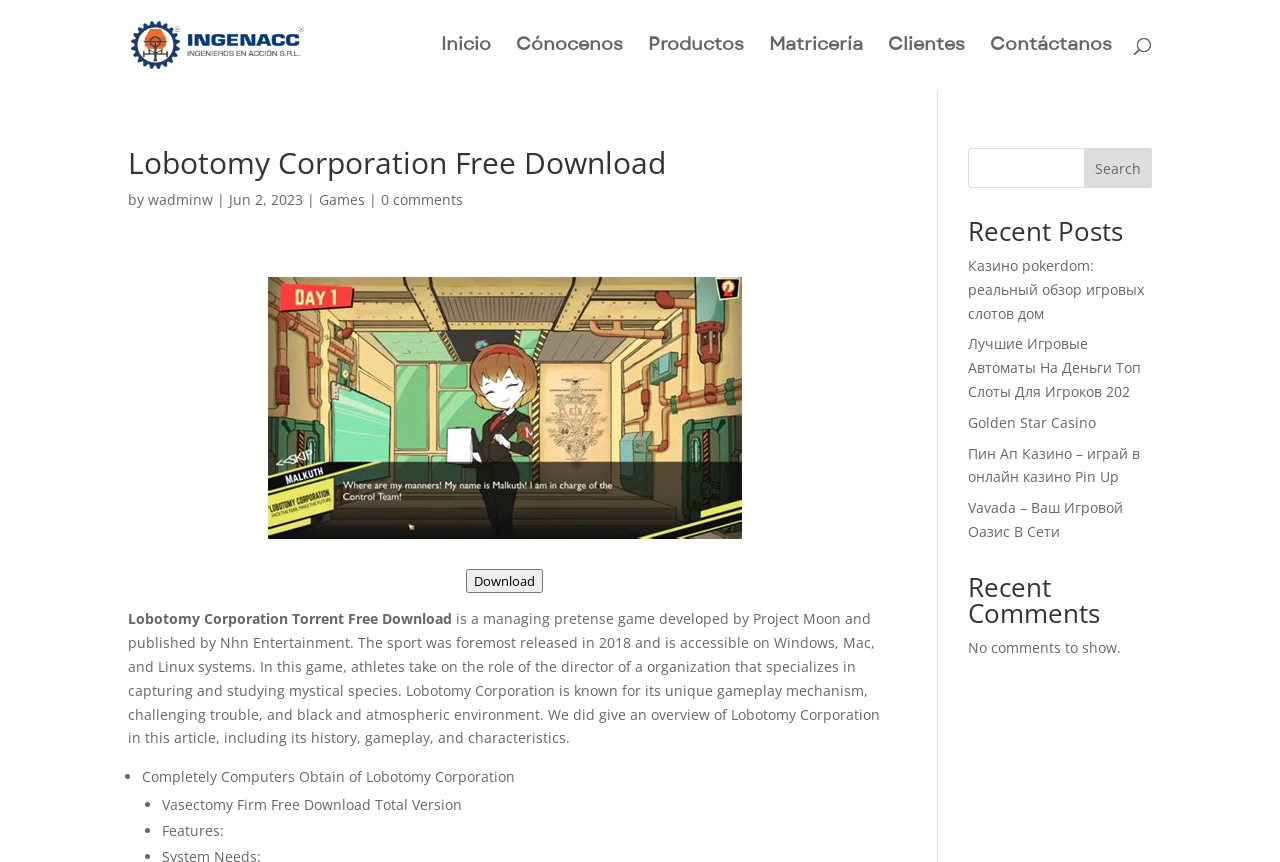Provide the bounding box coordinates for the UI element that is described by this text: "parent_node: Search name="s"". The coordinates should be in the form of four float numbers between 0 and 1: [left, top, right, bottom].

[0.756, 0.172, 0.9, 0.218]